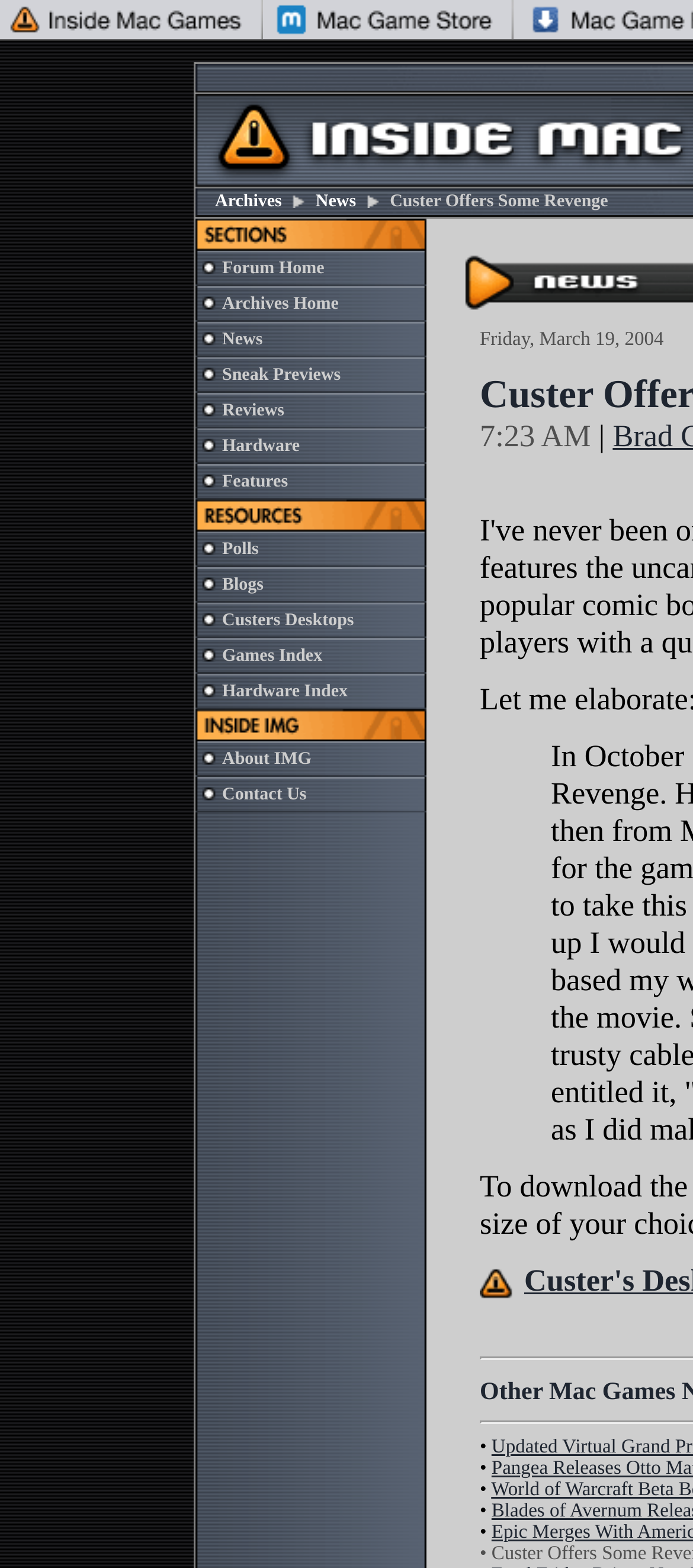Locate the bounding box of the user interface element based on this description: "Custers Desktops".

[0.321, 0.389, 0.511, 0.402]